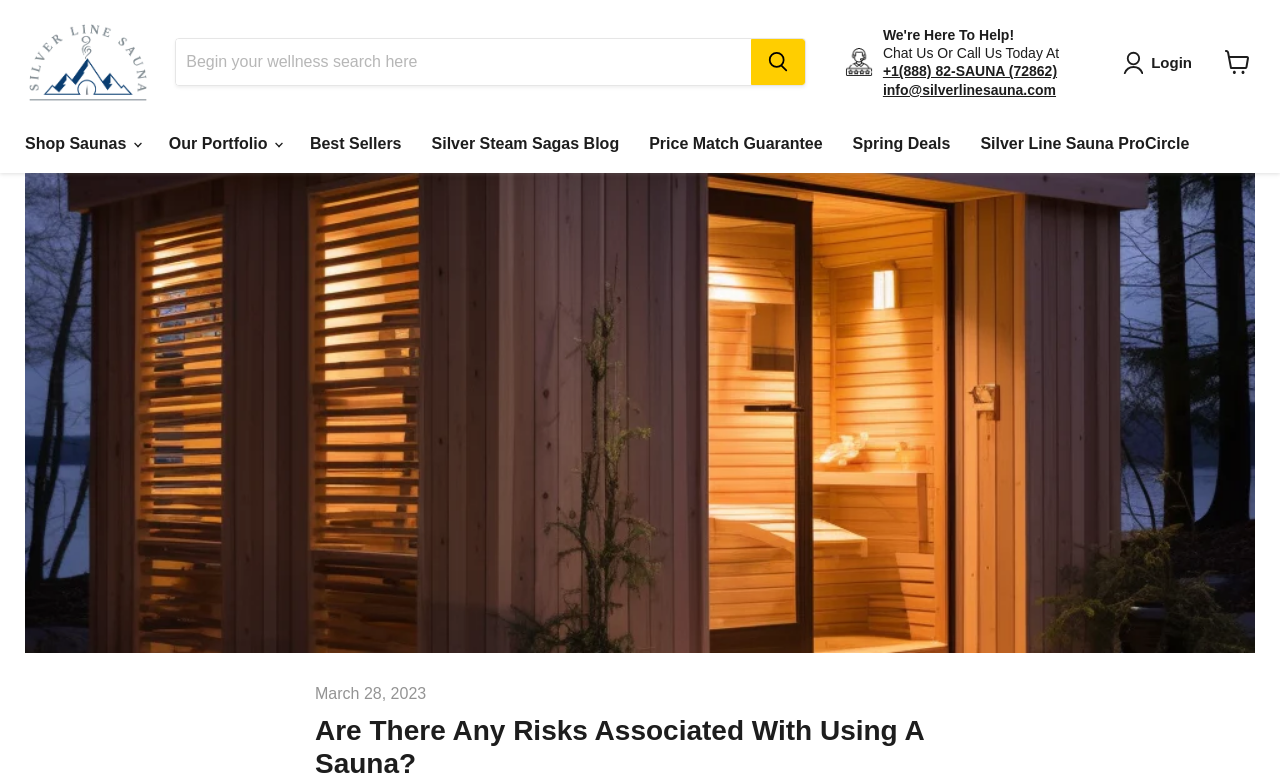What is the purpose of the textbox at the top of the webpage?
Please analyze the image and answer the question with as much detail as possible.

I looked at the top of the webpage and found a textbox with a button next to it that says 'Search'. This suggests that the purpose of the textbox is to allow users to search for products or content on the website.